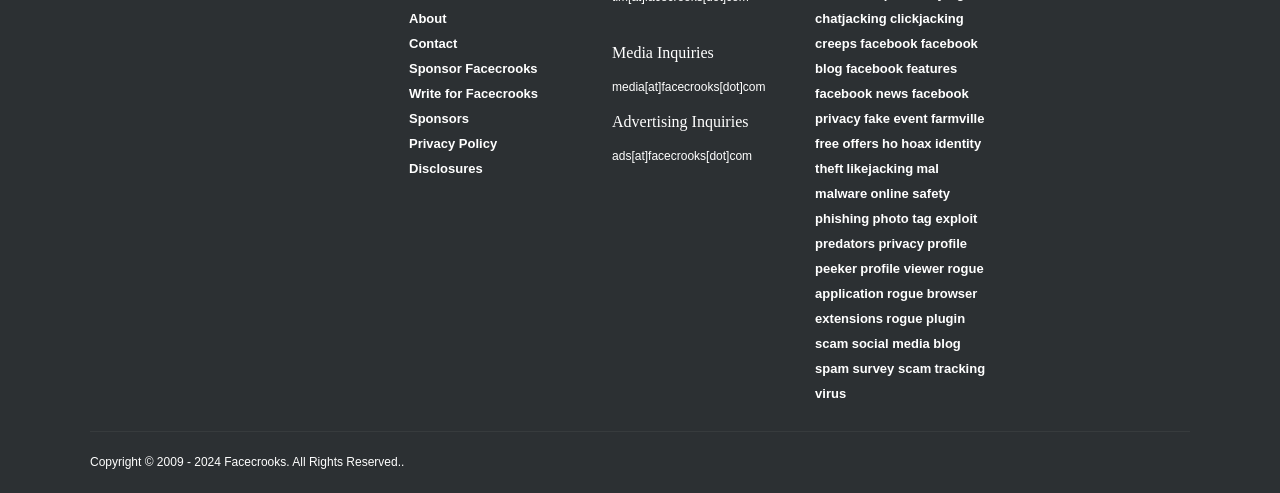Please provide the bounding box coordinates for the element that needs to be clicked to perform the following instruction: "Check media inquiries". The coordinates should be given as four float numbers between 0 and 1, i.e., [left, top, right, bottom].

[0.478, 0.071, 0.612, 0.144]